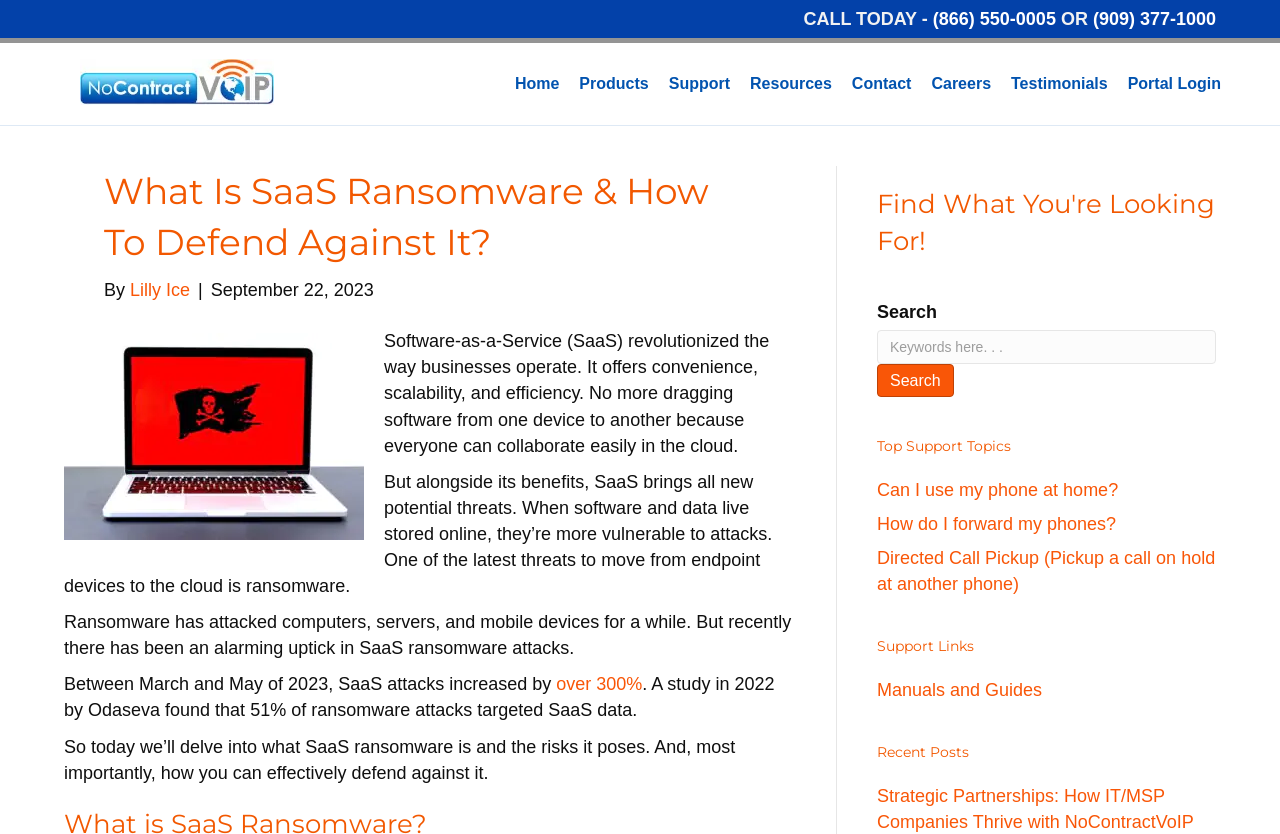Locate the UI element that matches the description parent_node: EPISODE 4 in the webpage screenshot. Return the bounding box coordinates in the format (top-left x, top-left y, bottom-right x, bottom-right y), with values ranging from 0 to 1.

None